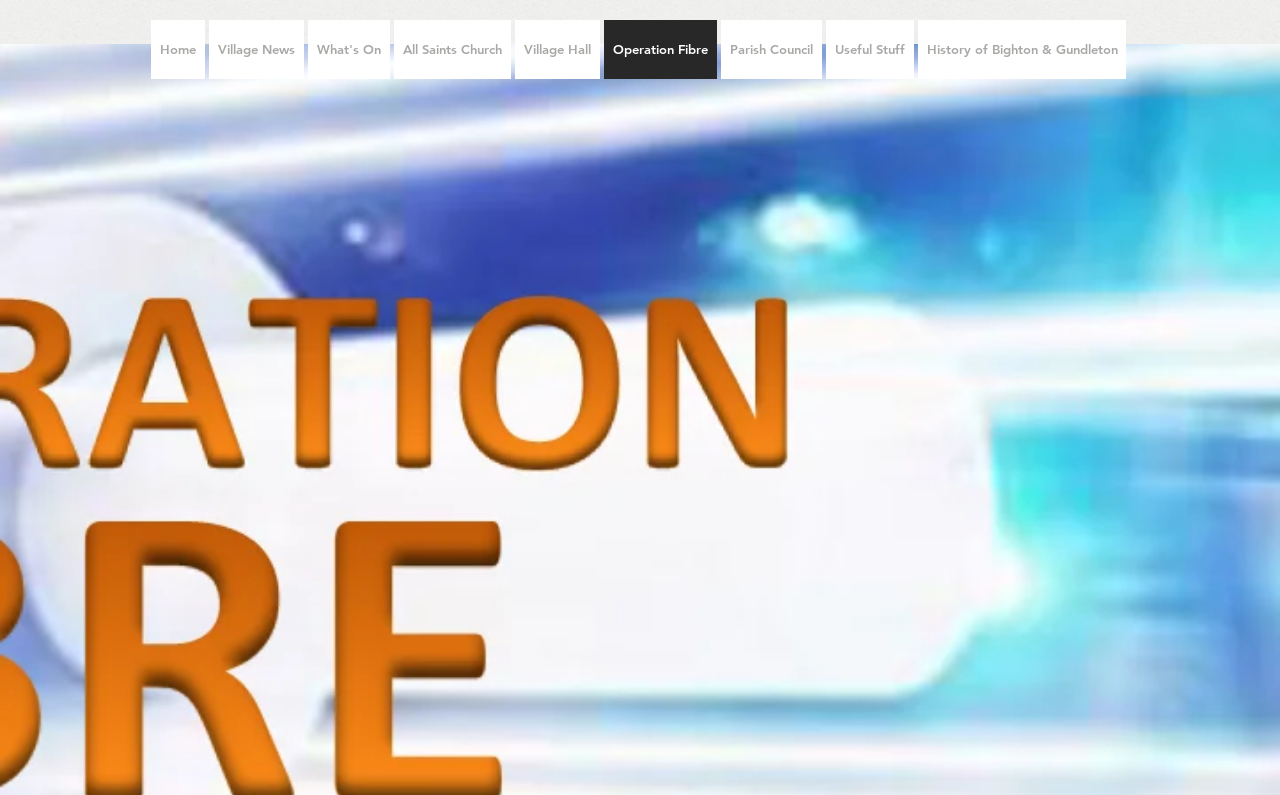What is the last link in the navigation menu?
We need a detailed and meticulous answer to the question.

By looking at the navigation menu, I found that the last link is 'History of Bighton & Gundleton', which is located at the bottom-right corner of the menu.